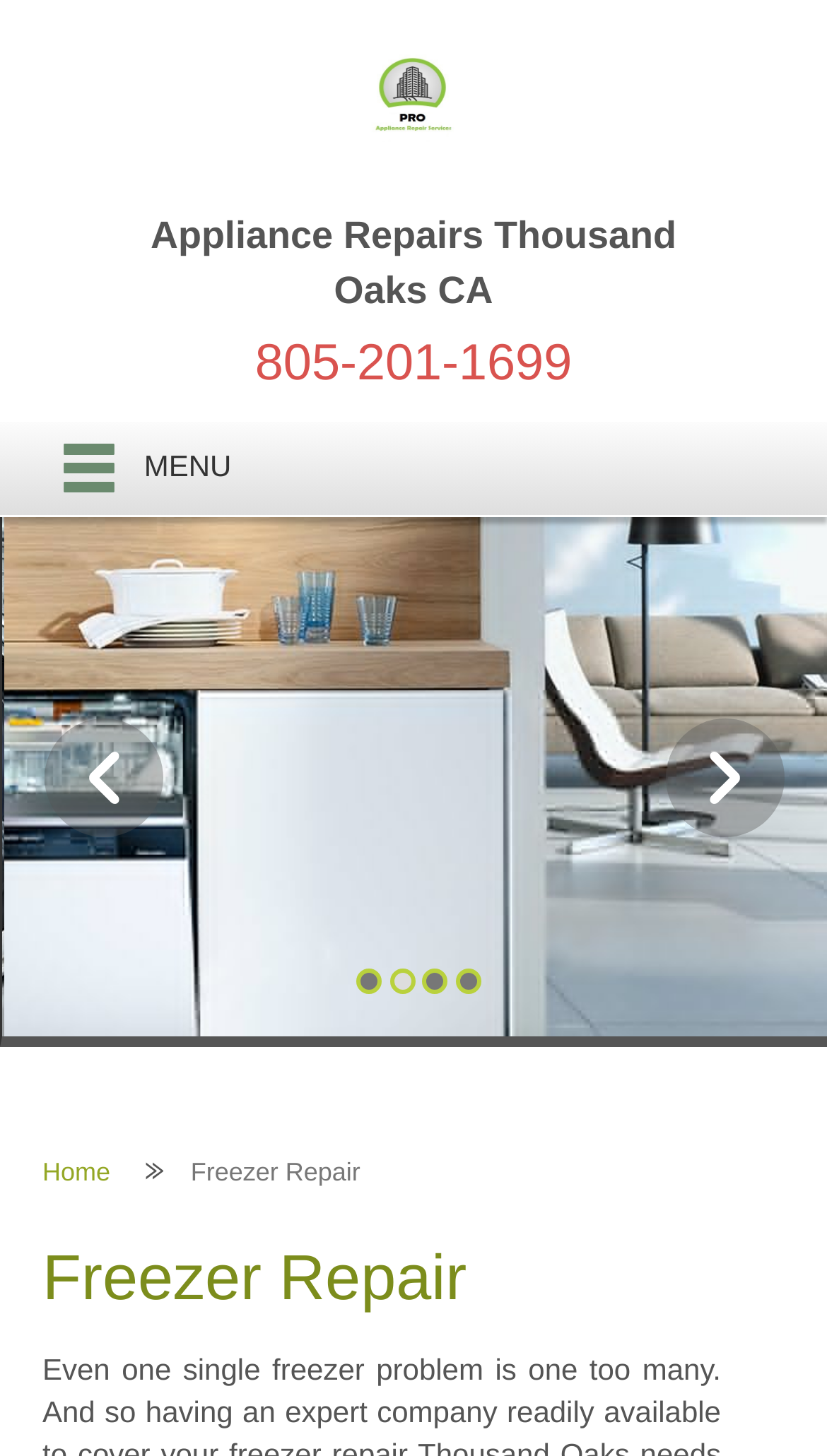Construct a comprehensive caption that outlines the webpage's structure and content.

The webpage appears to be a service provider's website, specifically focused on freezer repair services in Thousand Oaks, CA. At the top of the page, there is a prominent display of the company's name, "Appliance Repairs Thousand Oaks CA", accompanied by a phone number, "805-201-1699", which is clickable. 

Below the company name, there is a link to "appliance repair thousand oaks, ca" with an associated image. This link is positioned near the top-center of the page. 

On the top-right corner, there is a menu button labeled "MENU". 

The page has a navigation section with several links, including "Home", which is located at the bottom-left corner. 

In the main content area, there is a heading that reads "Freezer Repair", which is centered and takes up a significant portion of the page. 

There are also several social media links, represented by icons, positioned at the bottom-center of the page. 

At the very bottom of the page, there is a complementary section that spans the entire width of the page, containing some additional information or a footer.